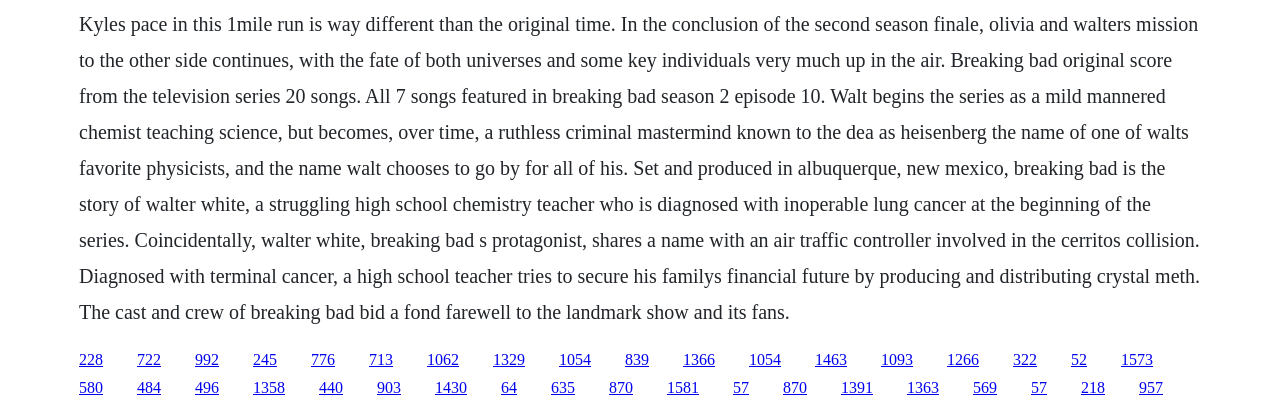What is Walter White's motivation for producing and distributing crystal meth?
Please answer using one word or phrase, based on the screenshot.

To secure his family's financial future